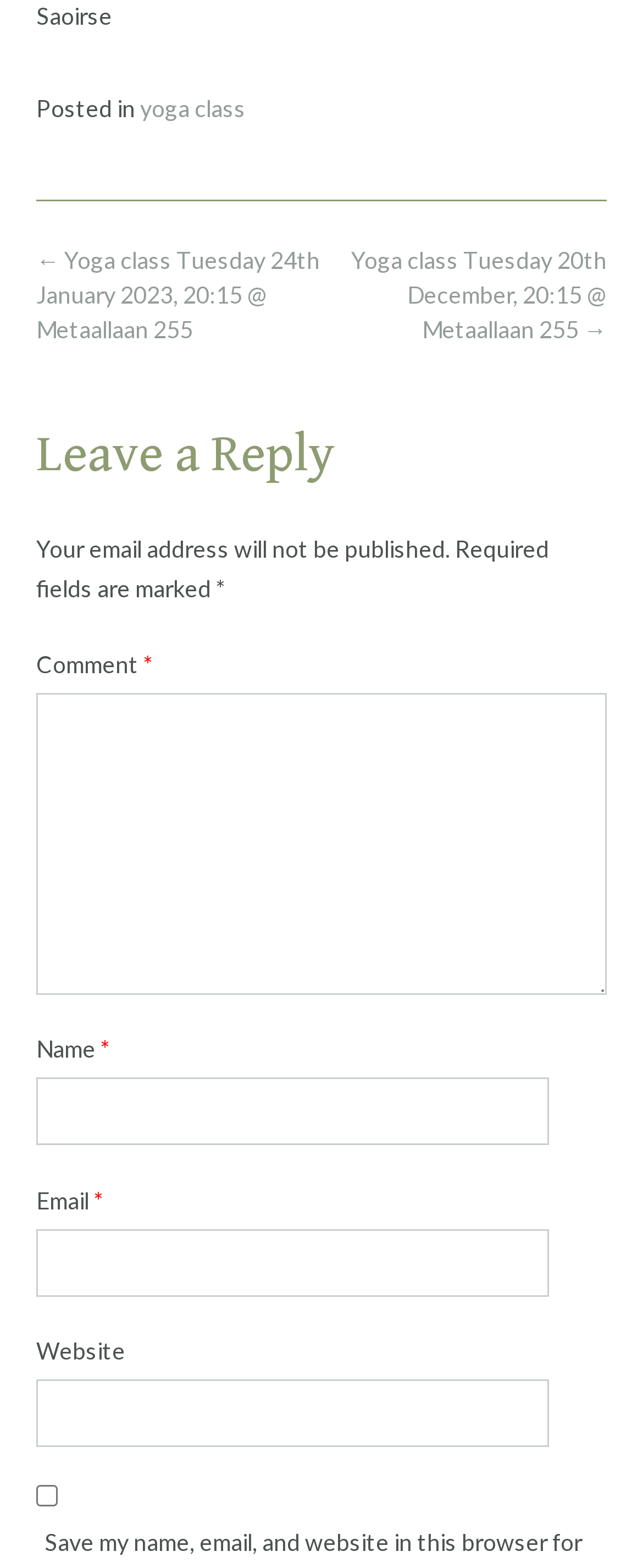What is the purpose of the textbox with label 'Comment'?
Please provide a single word or phrase in response based on the screenshot.

to leave a reply